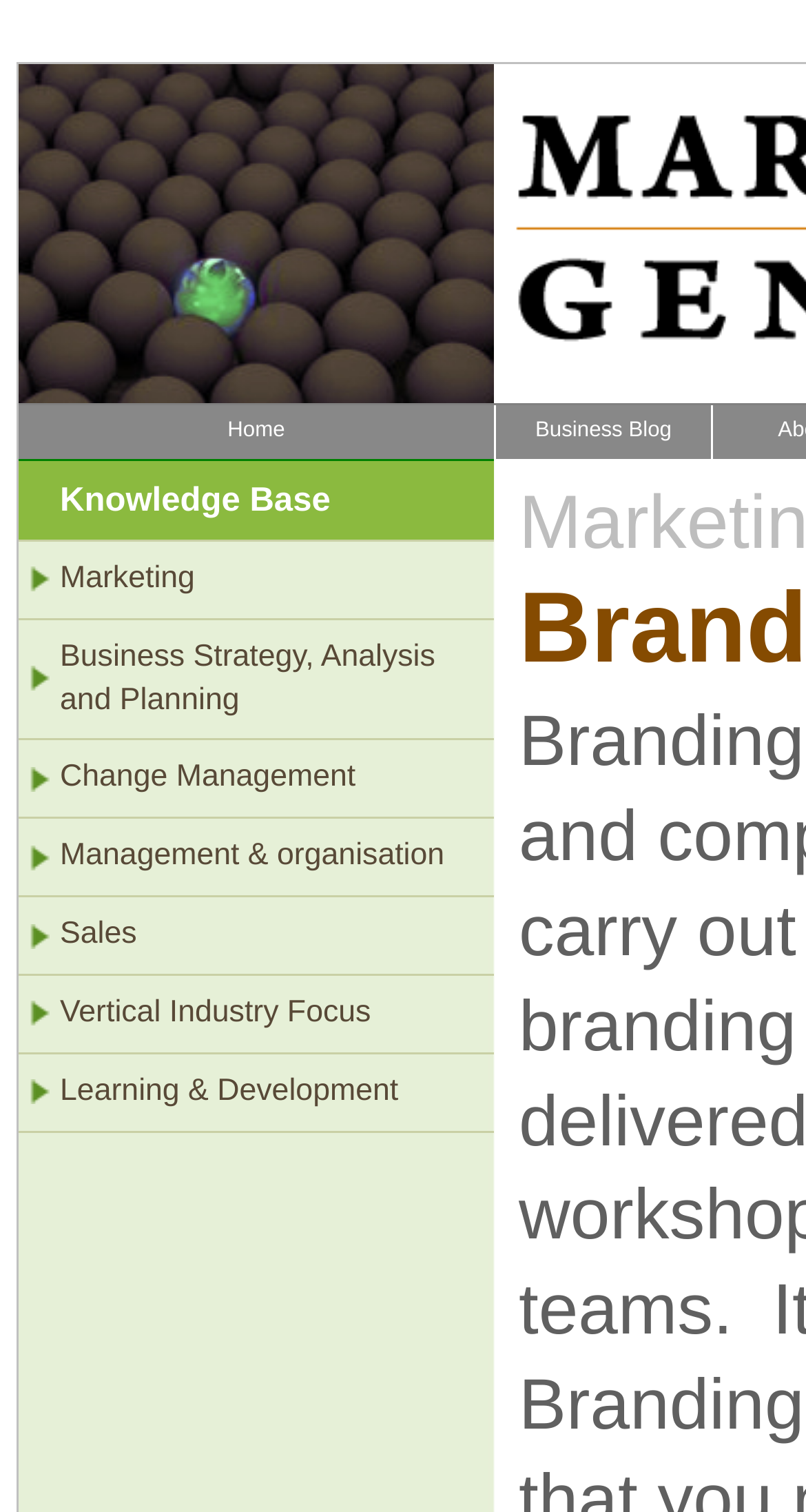How many main categories are listed on the page?
Look at the image and answer the question using a single word or phrase.

7